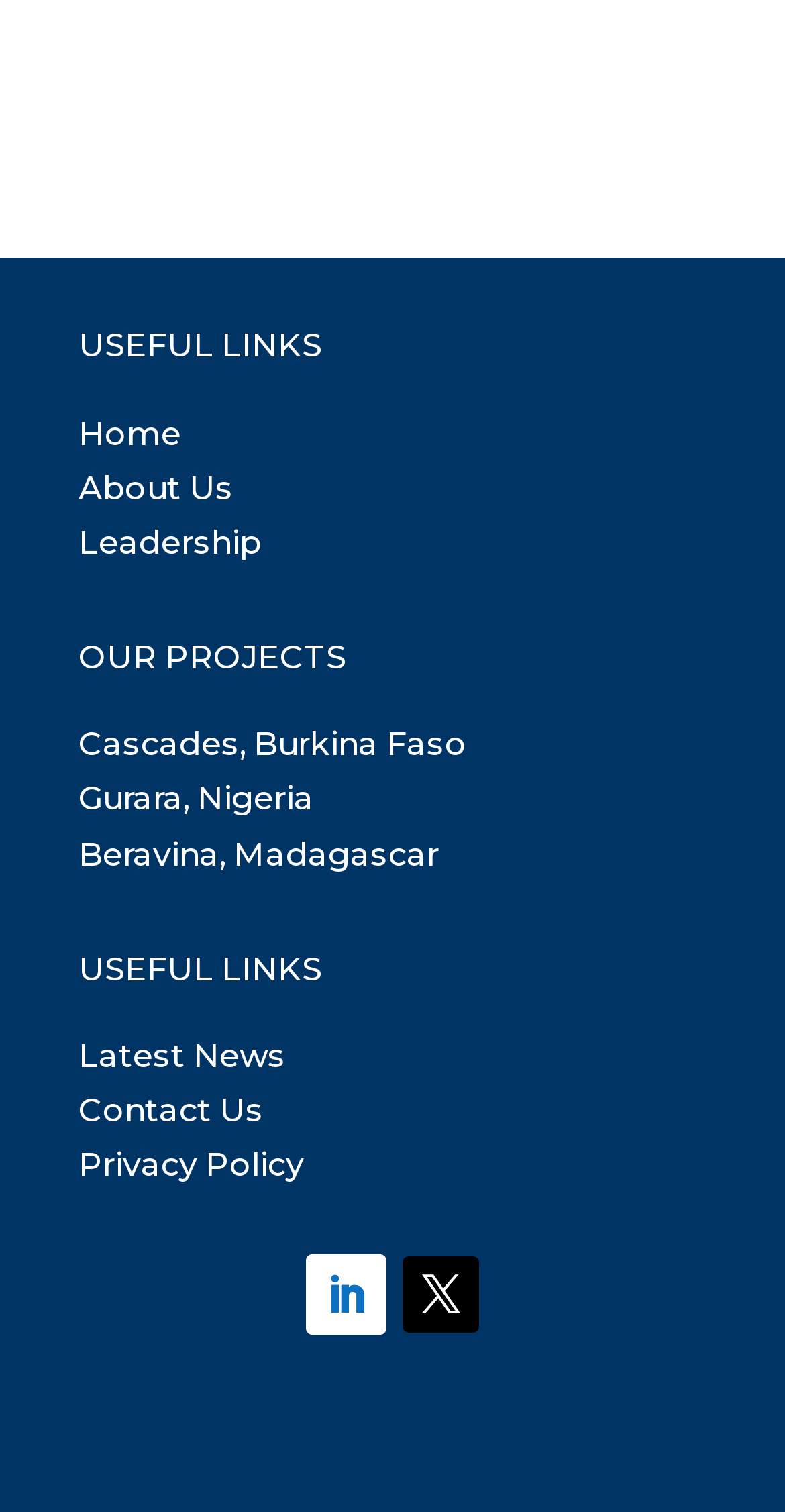What is the last link on the page?
Look at the image and respond with a one-word or short-phrase answer.

Privacy Policy